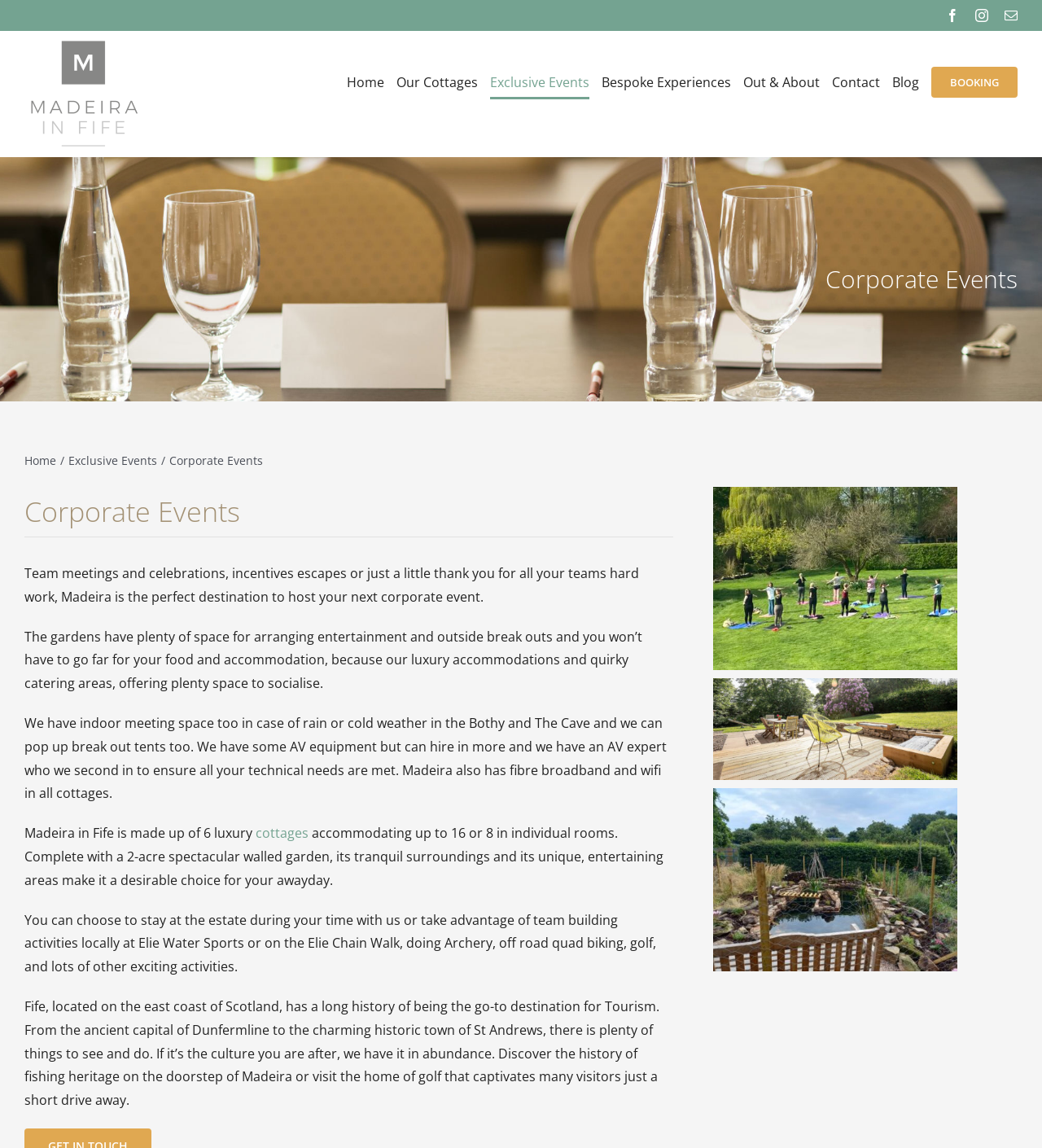Give a succinct answer to this question in a single word or phrase: 
What is the maximum number of people that can be accommodated in the cottages?

16 or 8 in individual rooms